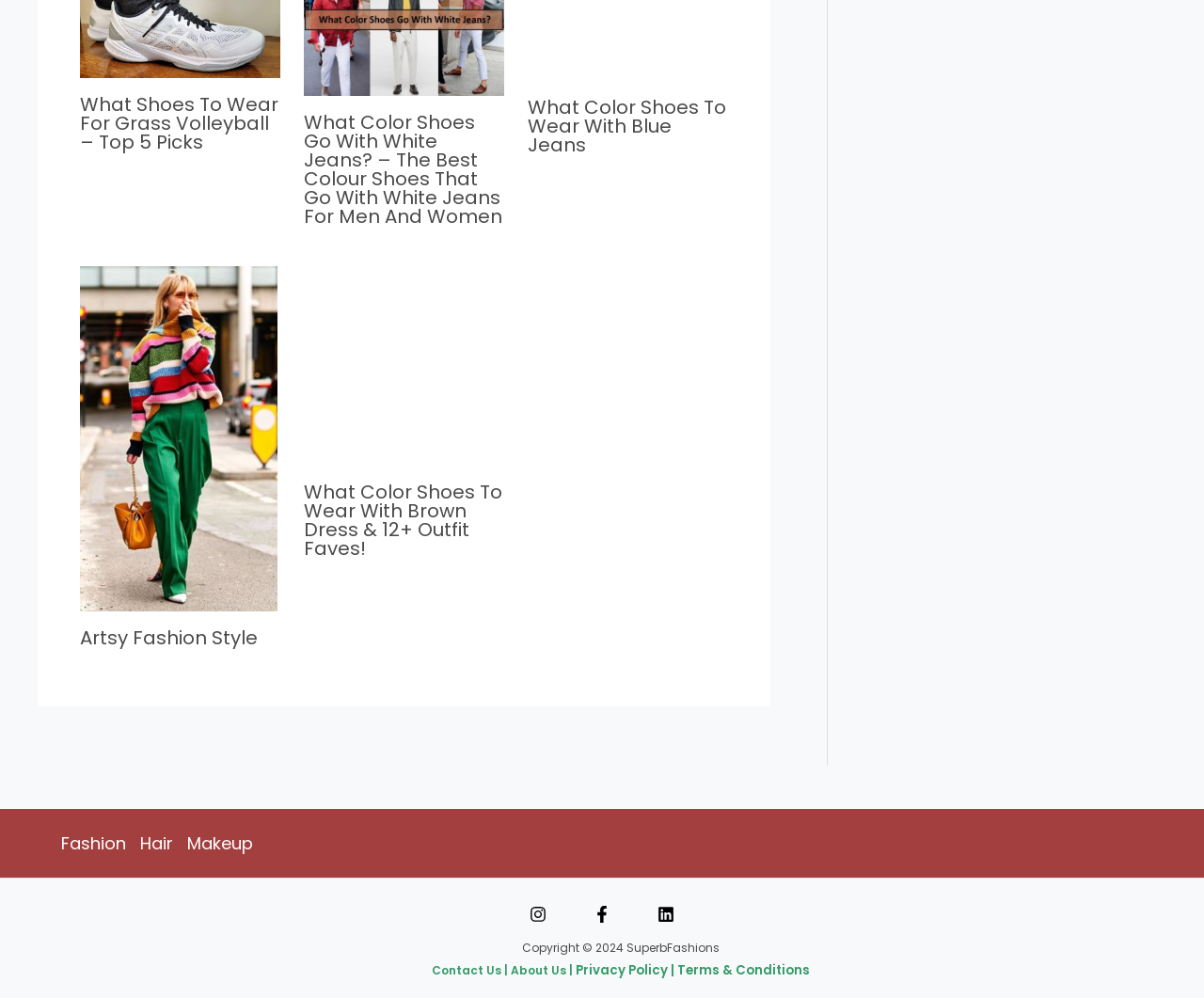What is the topic of the second article?
Based on the visual content, answer with a single word or a brief phrase.

White Jeans